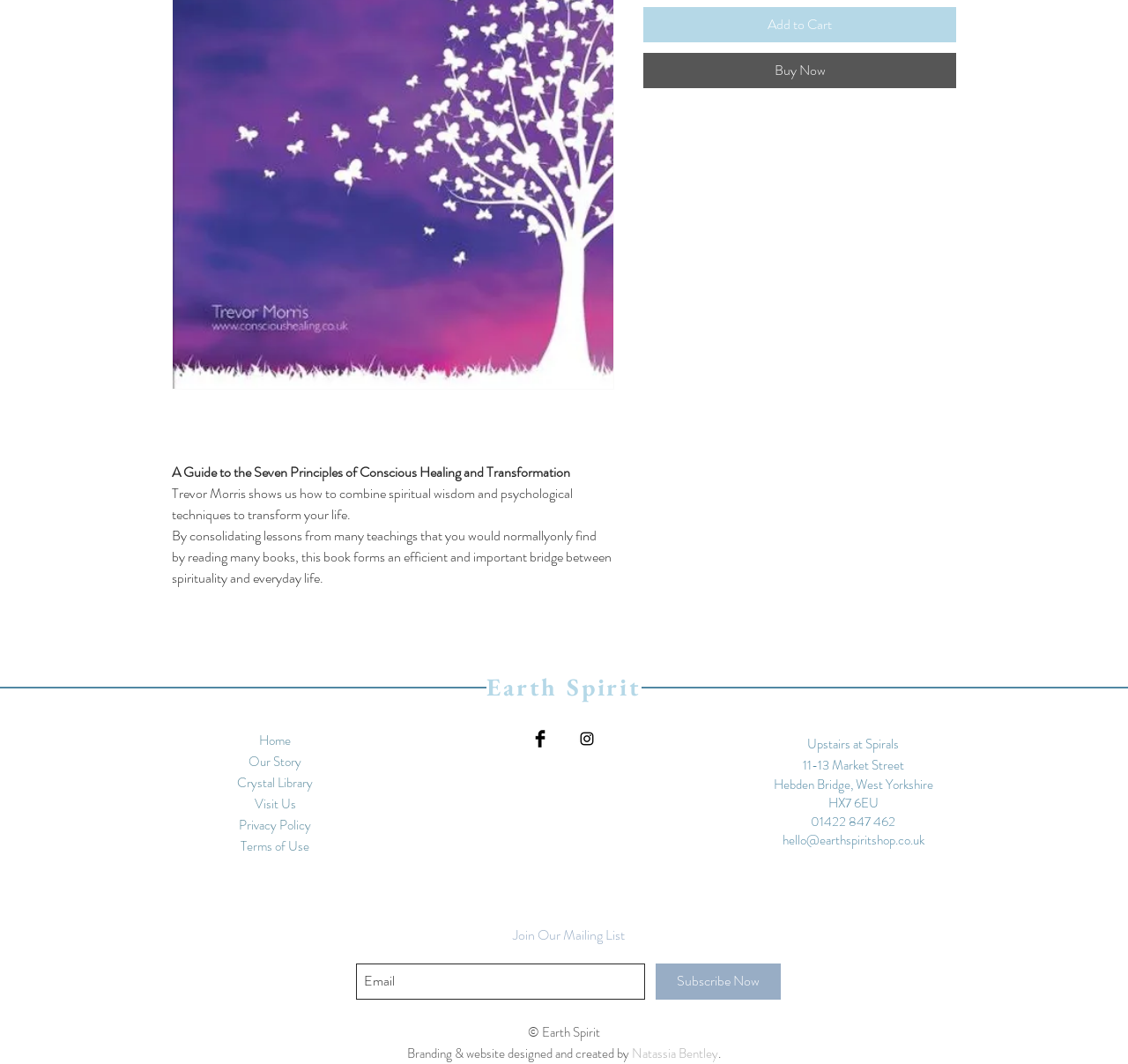Identify the bounding box coordinates for the UI element described as: "Our Story".

[0.22, 0.707, 0.267, 0.725]